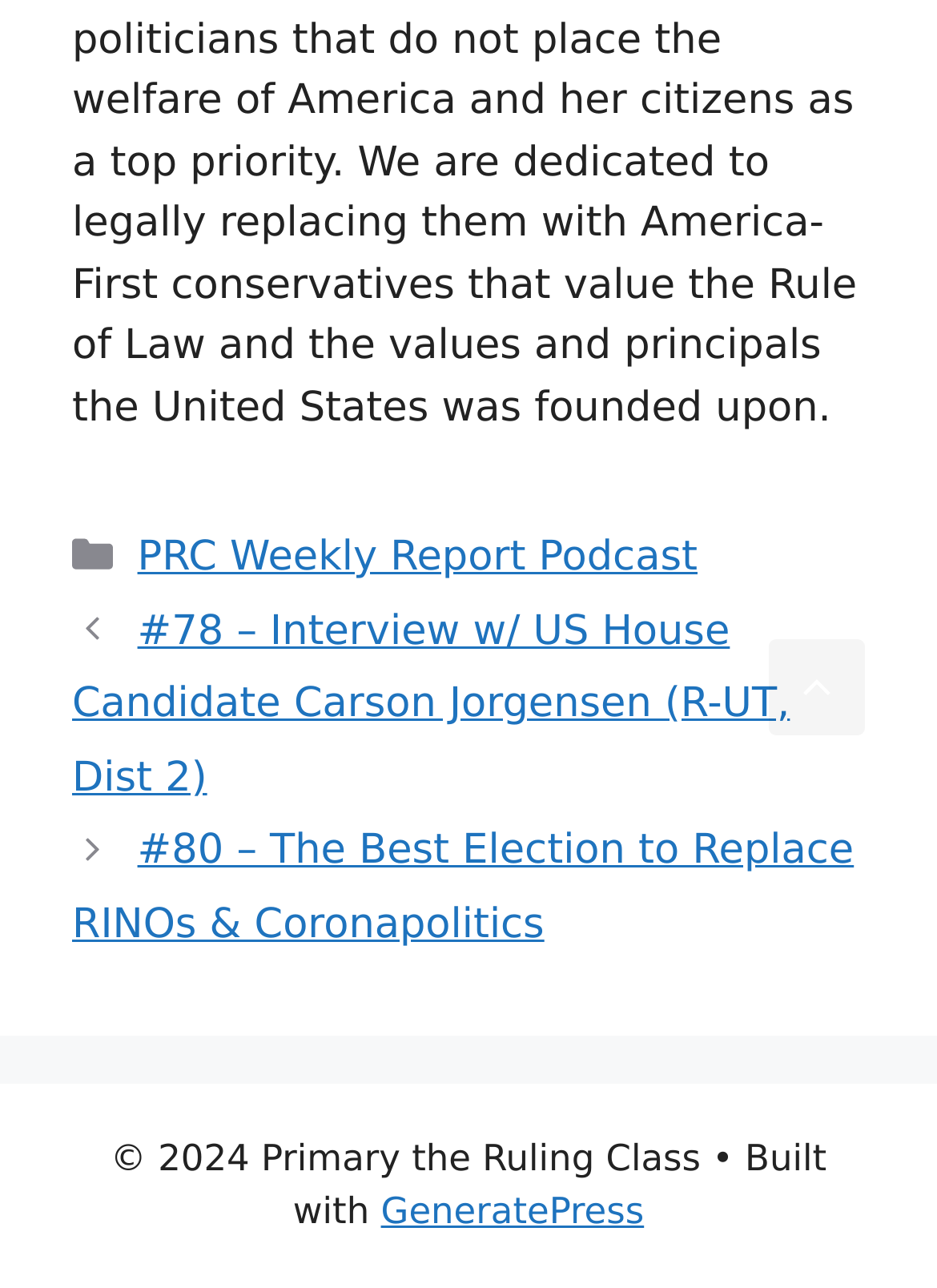Answer the following in one word or a short phrase: 
What is the year of the copyright?

2024